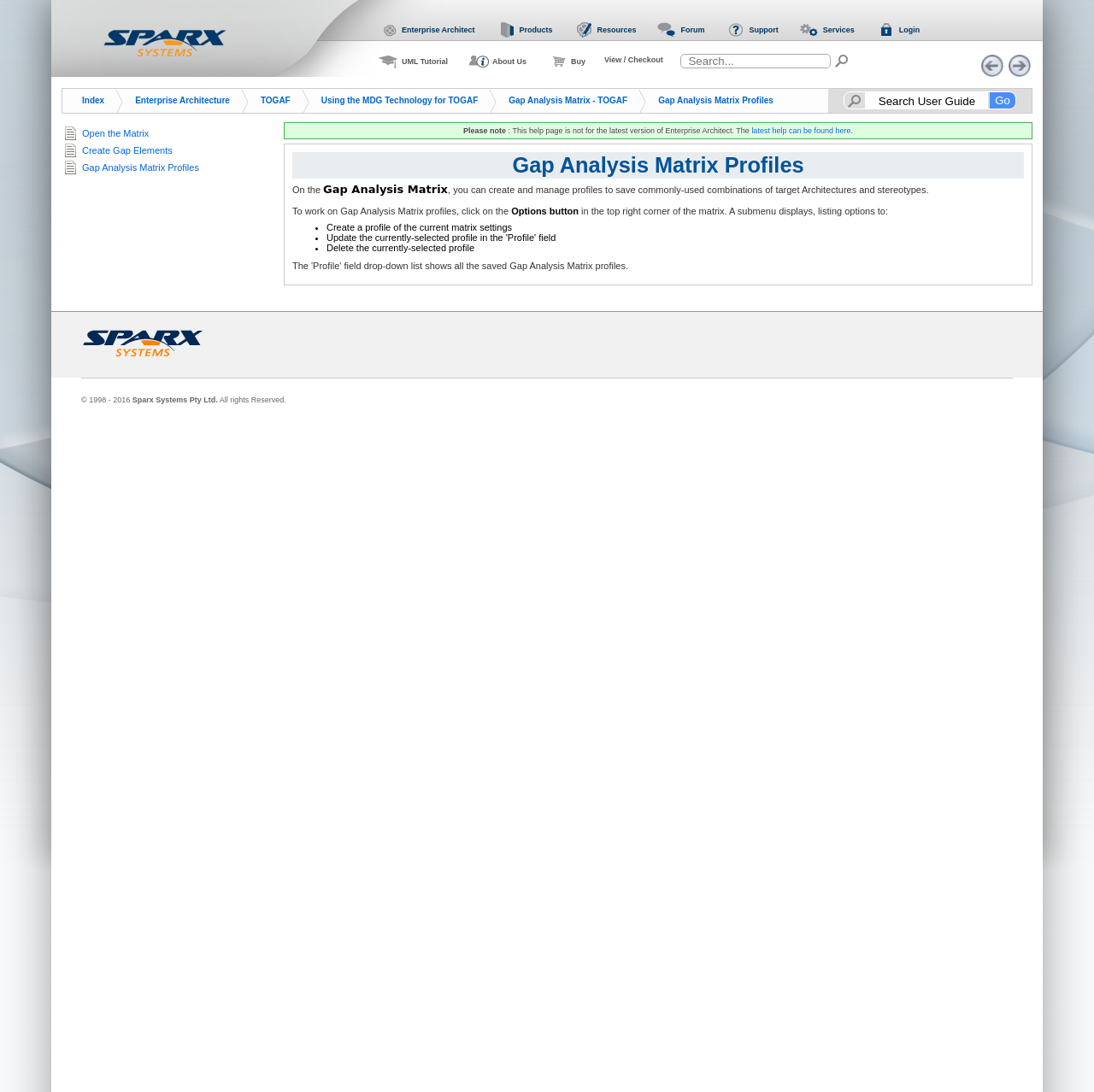Identify the bounding box coordinates for the UI element described by the following text: "Open the Matrix". Provide the coordinates as four float numbers between 0 and 1, in the format [left, top, right, bottom].

[0.075, 0.113, 0.247, 0.128]